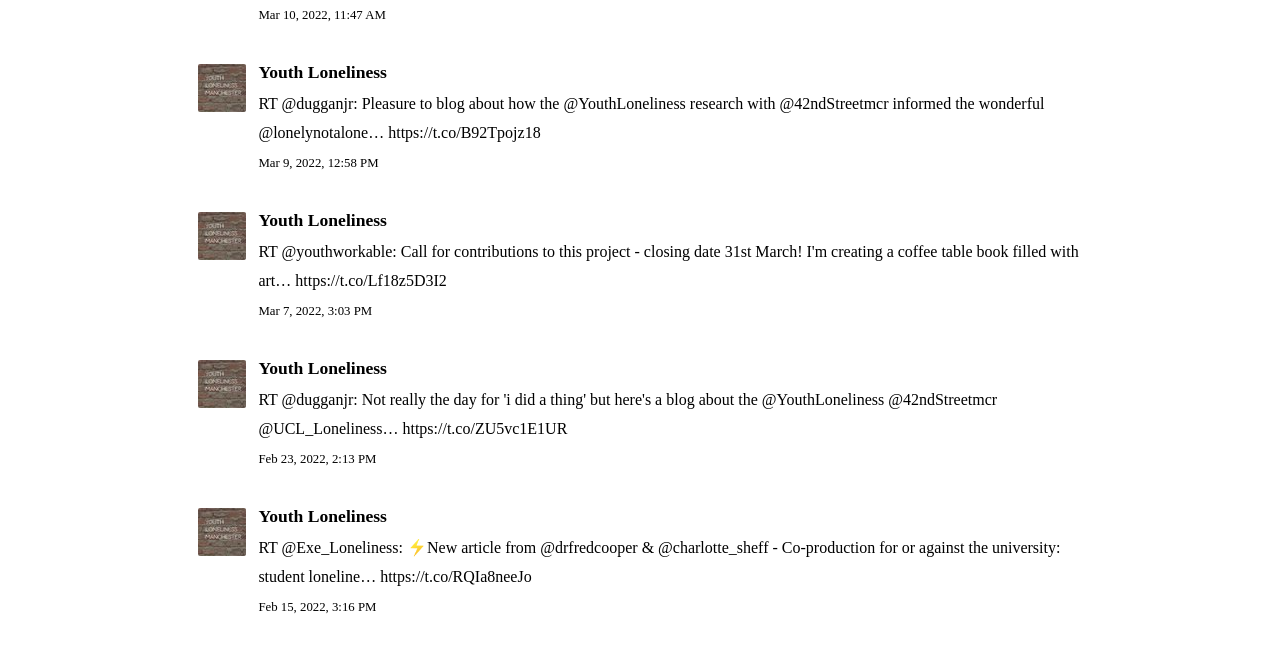Respond to the question below with a single word or phrase: How many tweets are displayed on the webpage?

5